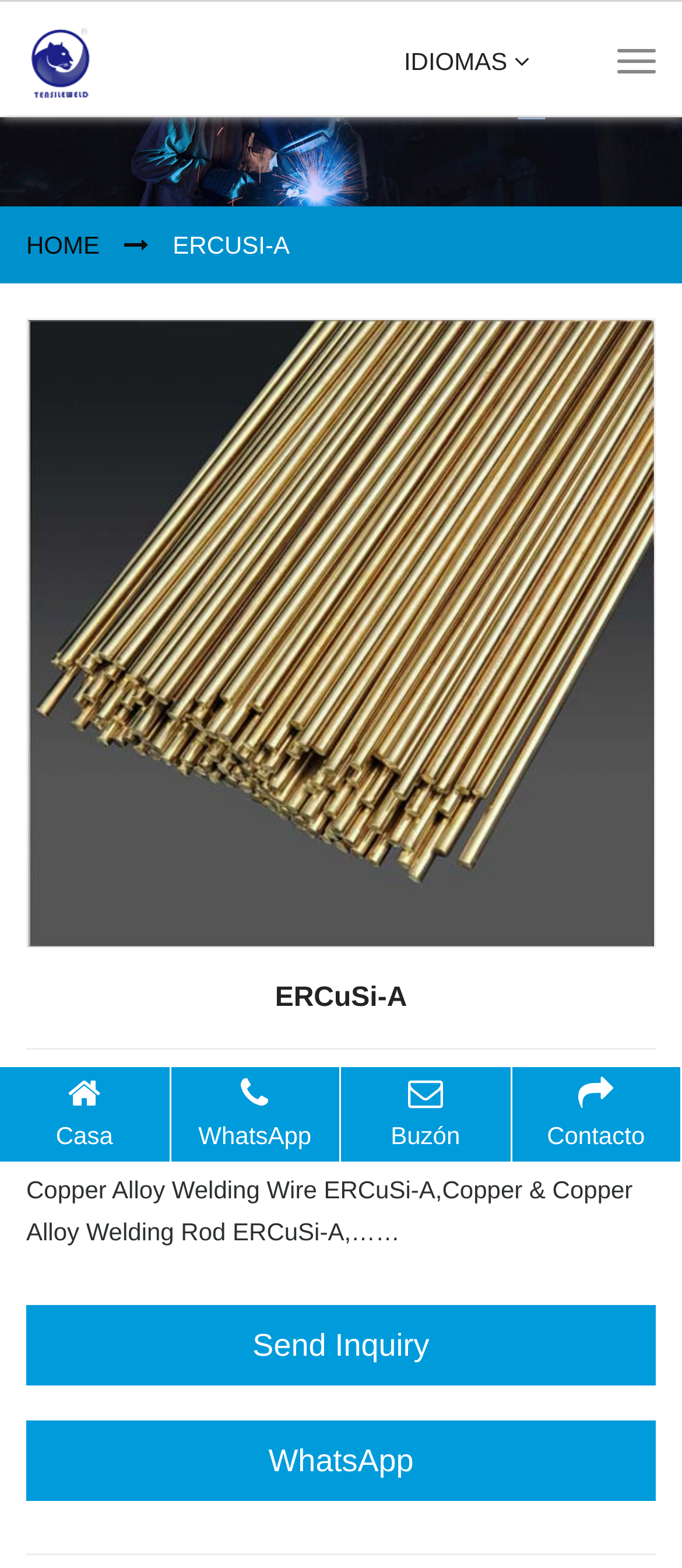Please identify the bounding box coordinates of the clickable region that I should interact with to perform the following instruction: "Contact us through WhatsApp". The coordinates should be expressed as four float numbers between 0 and 1, i.e., [left, top, right, bottom].

[0.038, 0.906, 0.962, 0.958]